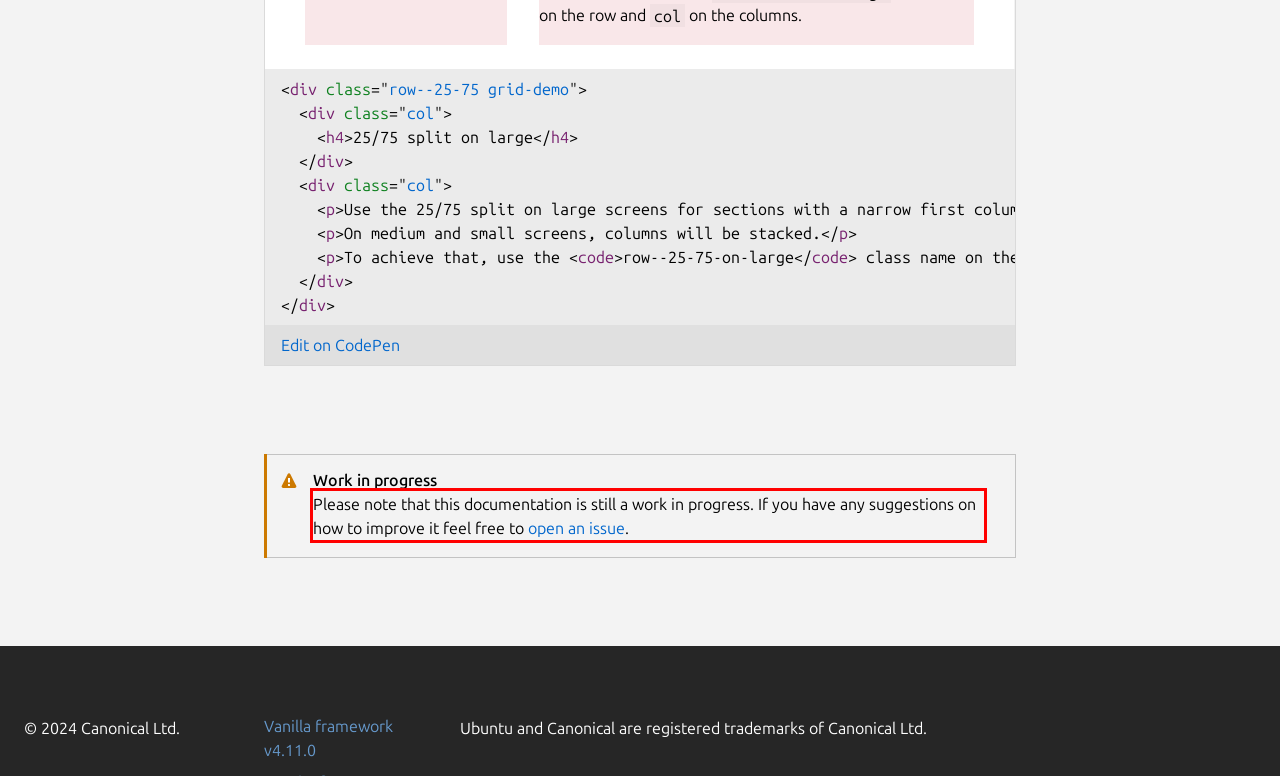Using the provided webpage screenshot, recognize the text content in the area marked by the red bounding box.

Please note that this documentation is still a work in progress. If you have any suggestions on how to improve it feel free to open an issue.